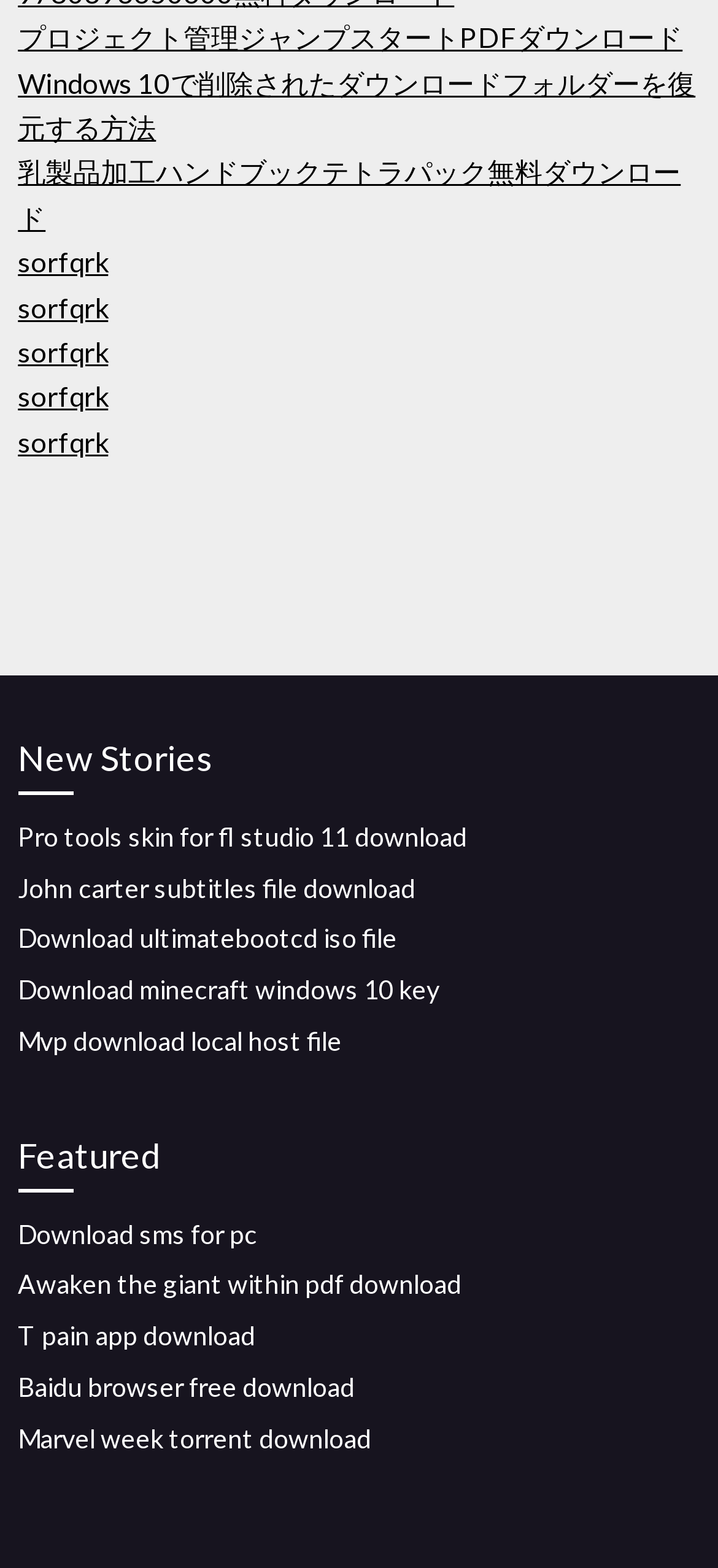Please identify the bounding box coordinates of the element's region that needs to be clicked to fulfill the following instruction: "Download Baidu browser". The bounding box coordinates should consist of four float numbers between 0 and 1, i.e., [left, top, right, bottom].

[0.025, 0.874, 0.494, 0.894]